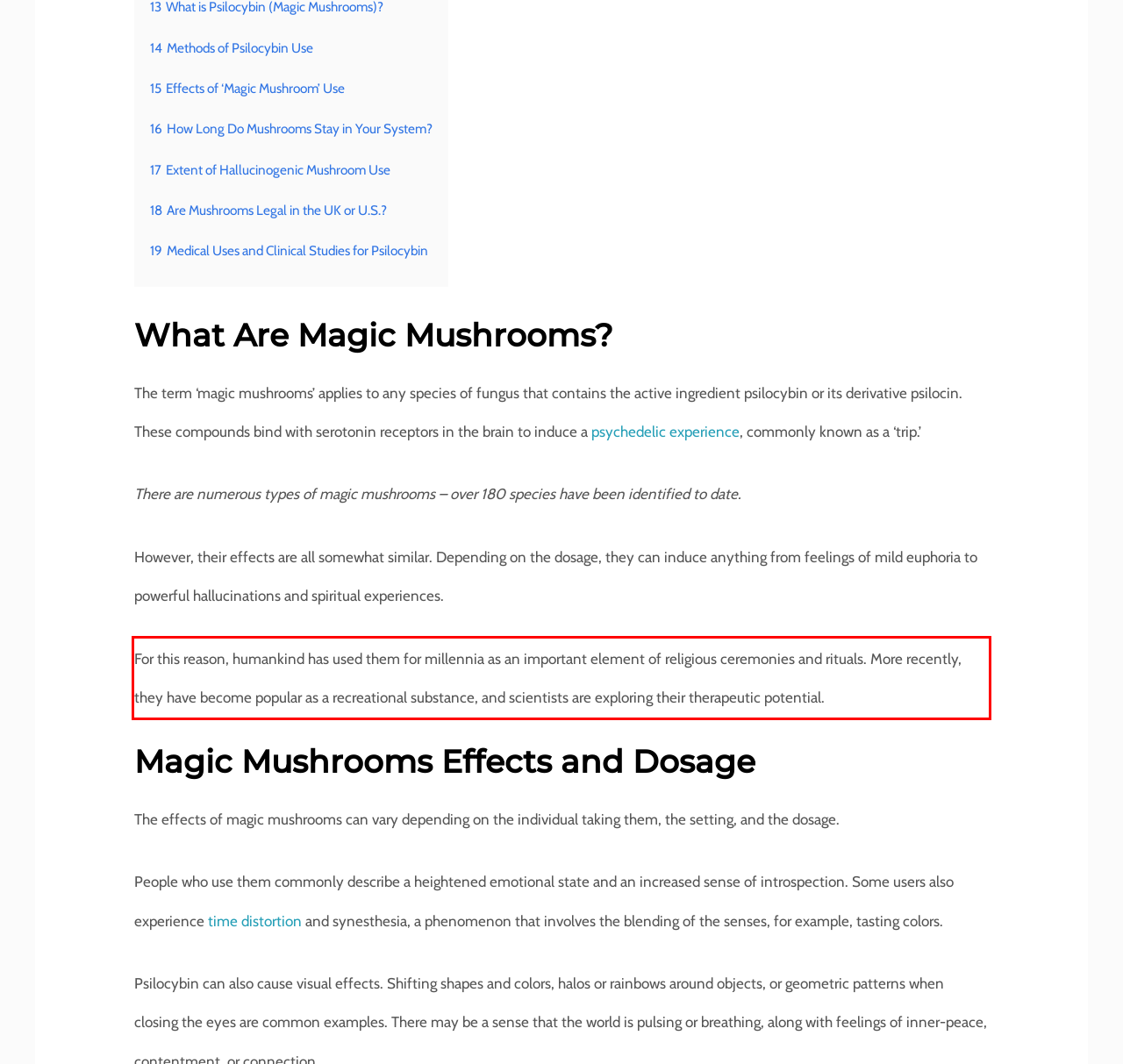Given a screenshot of a webpage with a red bounding box, please identify and retrieve the text inside the red rectangle.

For this reason, humankind has used them for millennia as an important element of religious ceremonies and rituals. More recently, they have become popular as a recreational substance, and scientists are exploring their therapeutic potential.